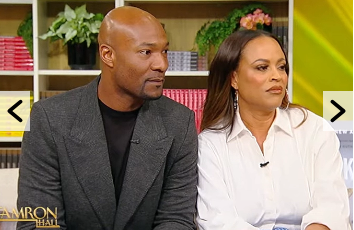Could you please study the image and provide a detailed answer to the question:
What is the name of the show?

The setting of the image is likely part of a segment on 'Tamron Hall', a show known for addressing relevant cultural and social topics, highlighting personal stories, and featuring guests from various walks of life.